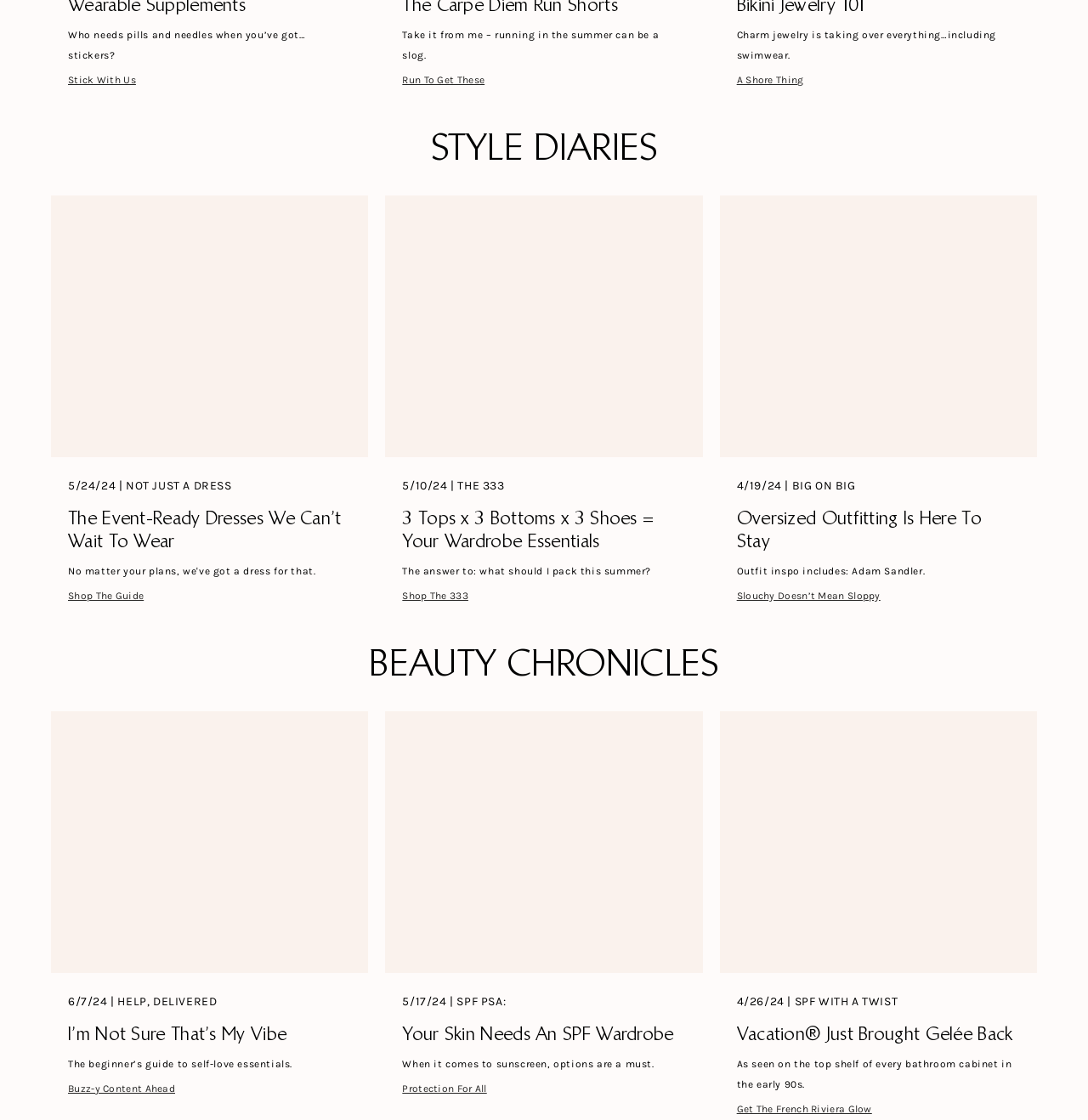What is the main idea of the article 'Your Skin Needs An SPF Wardrobe'?
Based on the image, answer the question with as much detail as possible.

The article 'Your Skin Needs An SPF Wardrobe' has a heading 'Your Skin Needs An SPF Wardrobe' and a link 'Protection For All', which suggests that the main idea of this article is the importance of sunscreen and its various options.